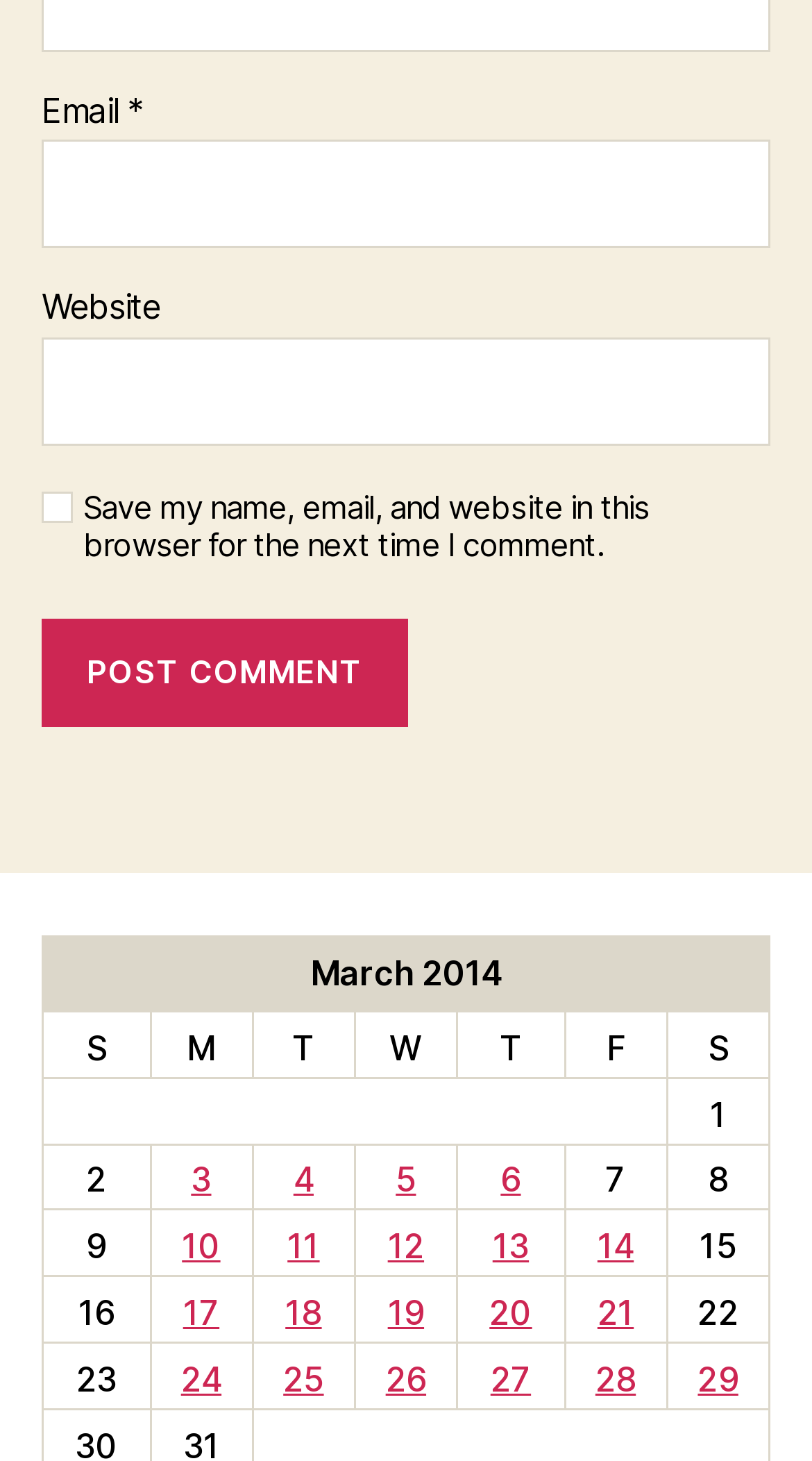What is the date range of the posts in the grid?
Please provide a detailed and comprehensive answer to the question.

I examined the grid cells and found that they contain links to posts published on dates ranging from March 3, 2014, to March 29, 2014.